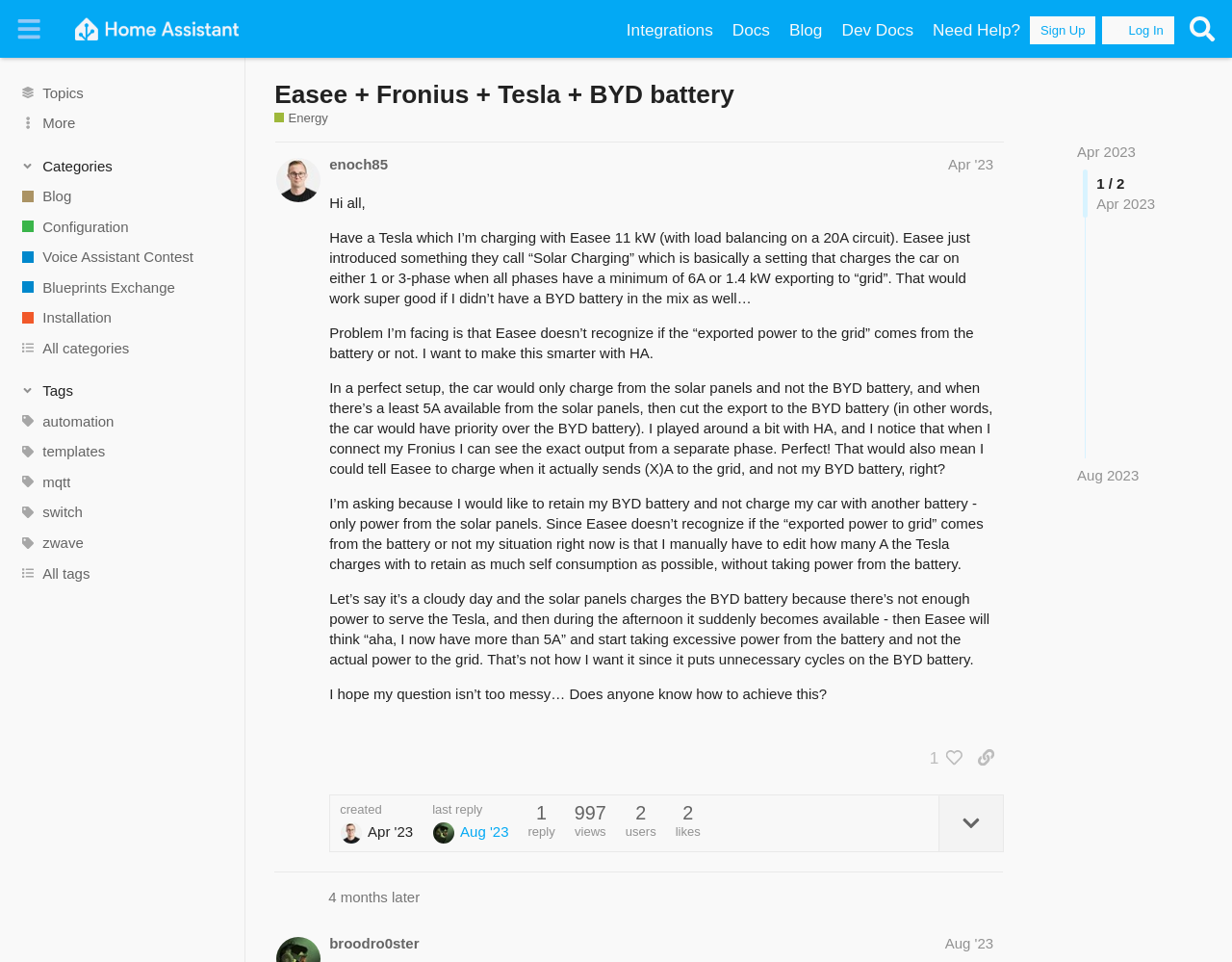Provide an in-depth caption for the elements present on the webpage.

This webpage is a discussion forum focused on energy and home automation. At the top, there is a header section with a button to expand or collapse the sidebar, followed by links to various sections of the website, including "Home Assistant Community", "Integrations", "Docs", "Blog", and "Need Help?". There are also buttons to sign up or log in.

Below the header, there is a section with links to different topics, including "Topics", "Blog", "Configuration", and "Installation". Each topic has an associated image. There are also buttons to expand or collapse categories and tags.

The main content of the webpage is a discussion thread. The thread title is "Easee + Fronius + Tesla + BYD battery" and it is related to energy management and home automation. The original post is from a user named "enoch85" and it discusses their experience with charging a Tesla using an Easee charger and a BYD battery. The user is seeking advice on how to optimize their energy usage and reduce unnecessary cycles on the BYD battery.

The post is followed by a series of responses from other users, including "broodro0ster". Each response is timestamped and includes the user's name and a link to their profile. There are also buttons to like or reply to each post, as well as a button to expand or collapse topic details.

Throughout the webpage, there are various images and icons, including a logo for the Home Assistant Community and images associated with each topic. The layout is organized and easy to navigate, with clear headings and concise text.